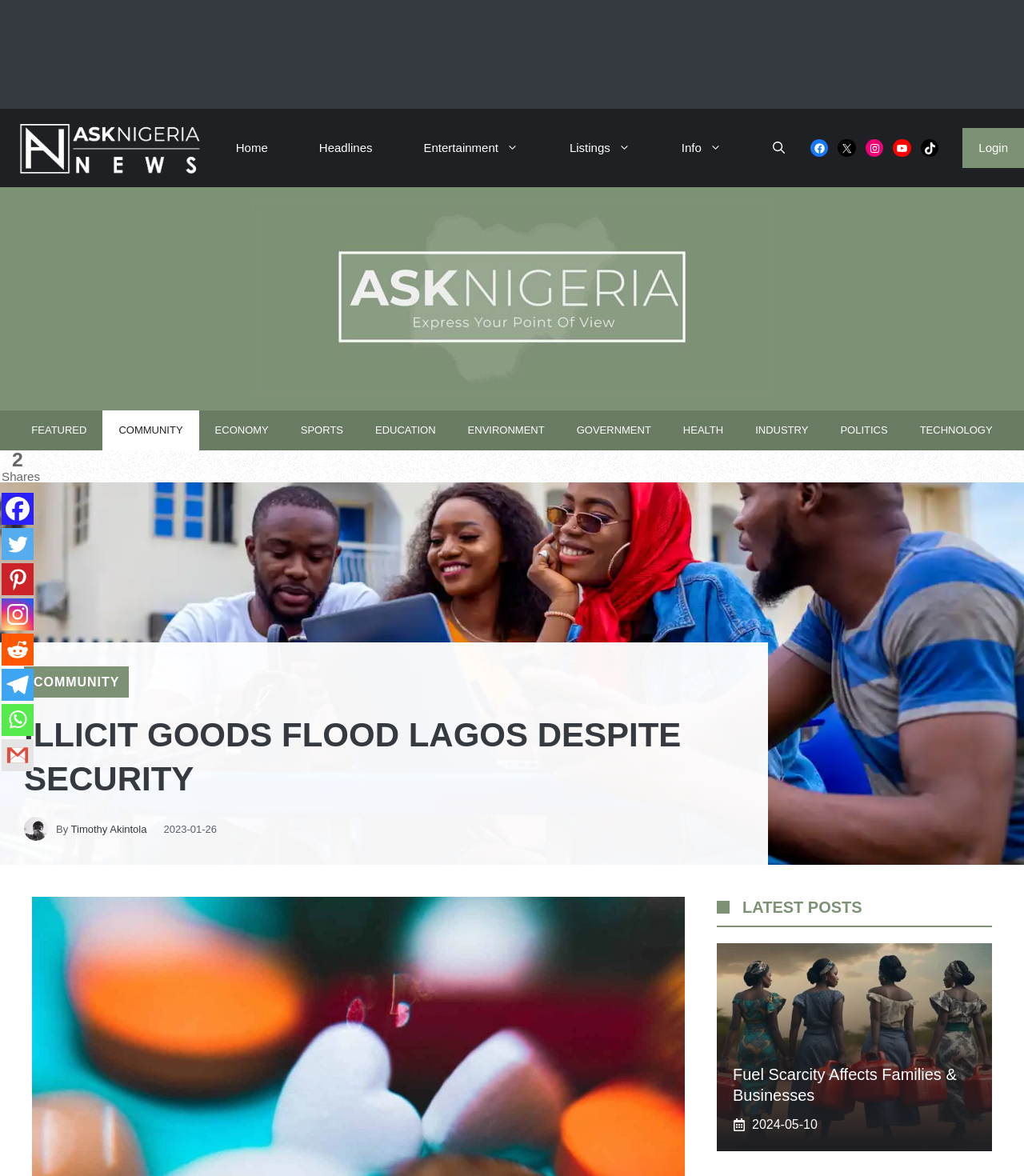Give a detailed overview of the webpage's appearance and contents.

The webpage is about a news article titled "Illicit goods flood Lagos despite security" from Ask Nigeria. At the top, there is a navigation bar with links to different sections of the website, including Home, Headlines, Entertainment, Listings, Info, and social media platforms like Facebook, Instagram, and YouTube. Below the navigation bar, there is a large header image with the Ask Nigeria logo.

On the left side of the page, there are several links to different categories, including FEATURED, COMMUNITY, ECONOMY, SPORTS, EDUCATION, ENVIRONMENT, GOVERNMENT, HEALTH, INDUSTRY, POLITICS, and TECHNOLOGY.

The main article is titled "ILLICIT GOODS FLOOD LAGOS DESPITE SECURITY" and has a photo of the author, Timothy Akintola, below the title. The article is dated January 26, 2023, and has a section for sharing on social media platforms.

Below the article, there is a section titled "LATEST POSTS" with a heading and an image. This section appears to be a list of recent news articles, with the first article titled "Fuel Scarcity Affects Families & Businesses" and dated May 10, 2024.